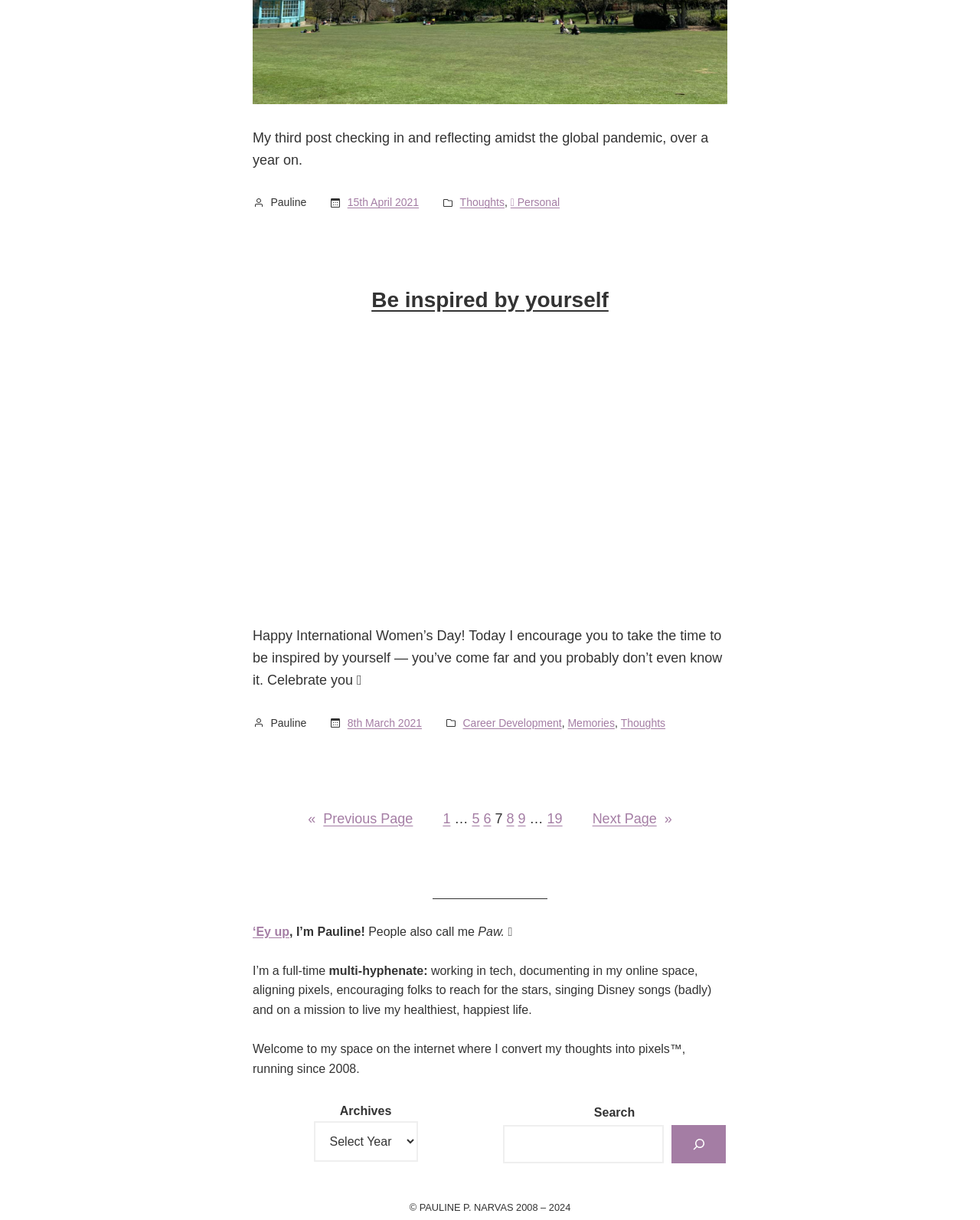Indicate the bounding box coordinates of the element that needs to be clicked to satisfy the following instruction: "Search for something". The coordinates should be four float numbers between 0 and 1, i.e., [left, top, right, bottom].

[0.513, 0.922, 0.678, 0.953]